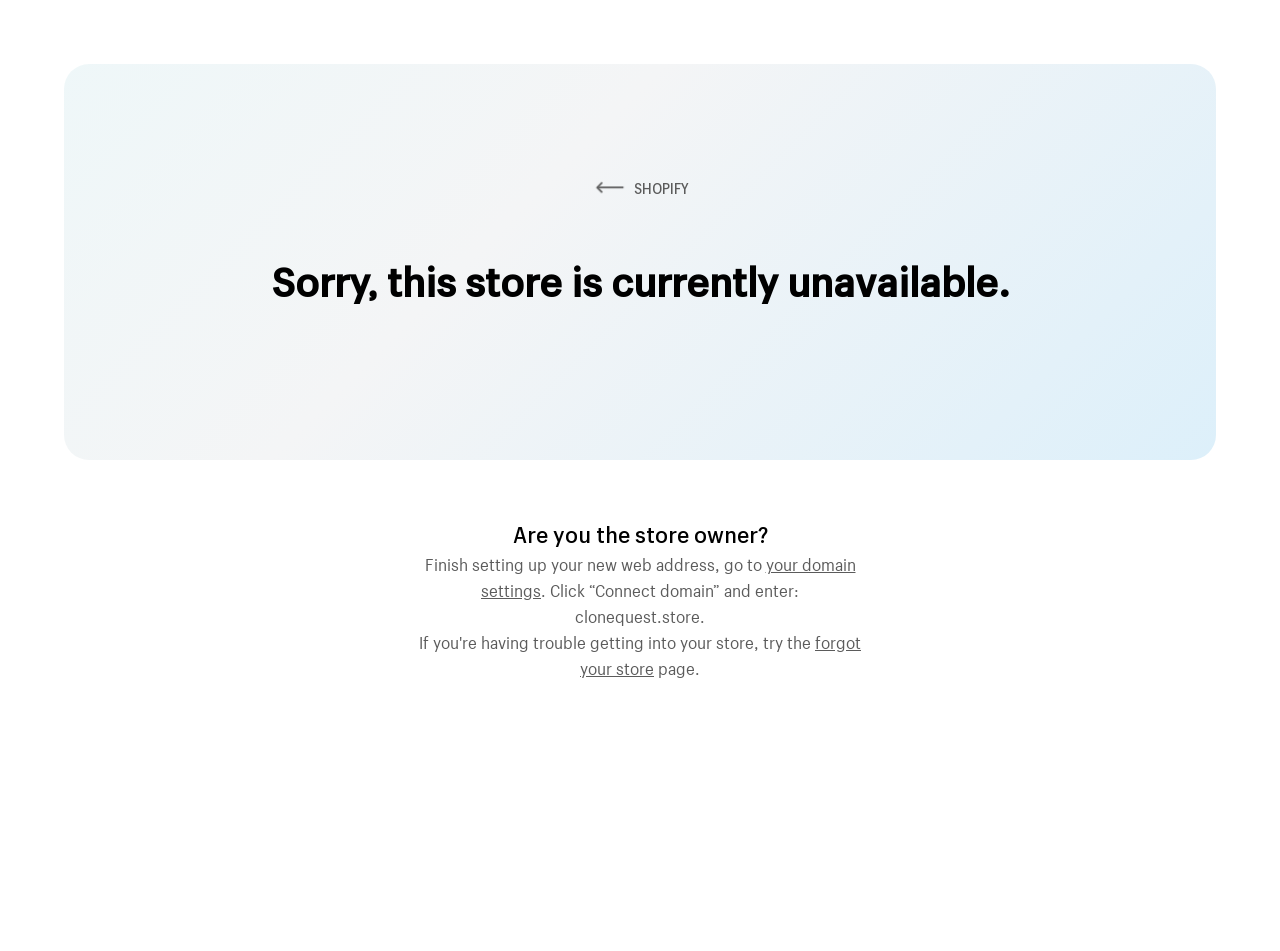Given the element description SHOPIFY, specify the bounding box coordinates of the corresponding UI element in the format (top-left x, top-left y, bottom-right x, bottom-right y). All values must be between 0 and 1.

[0.462, 0.188, 0.538, 0.208]